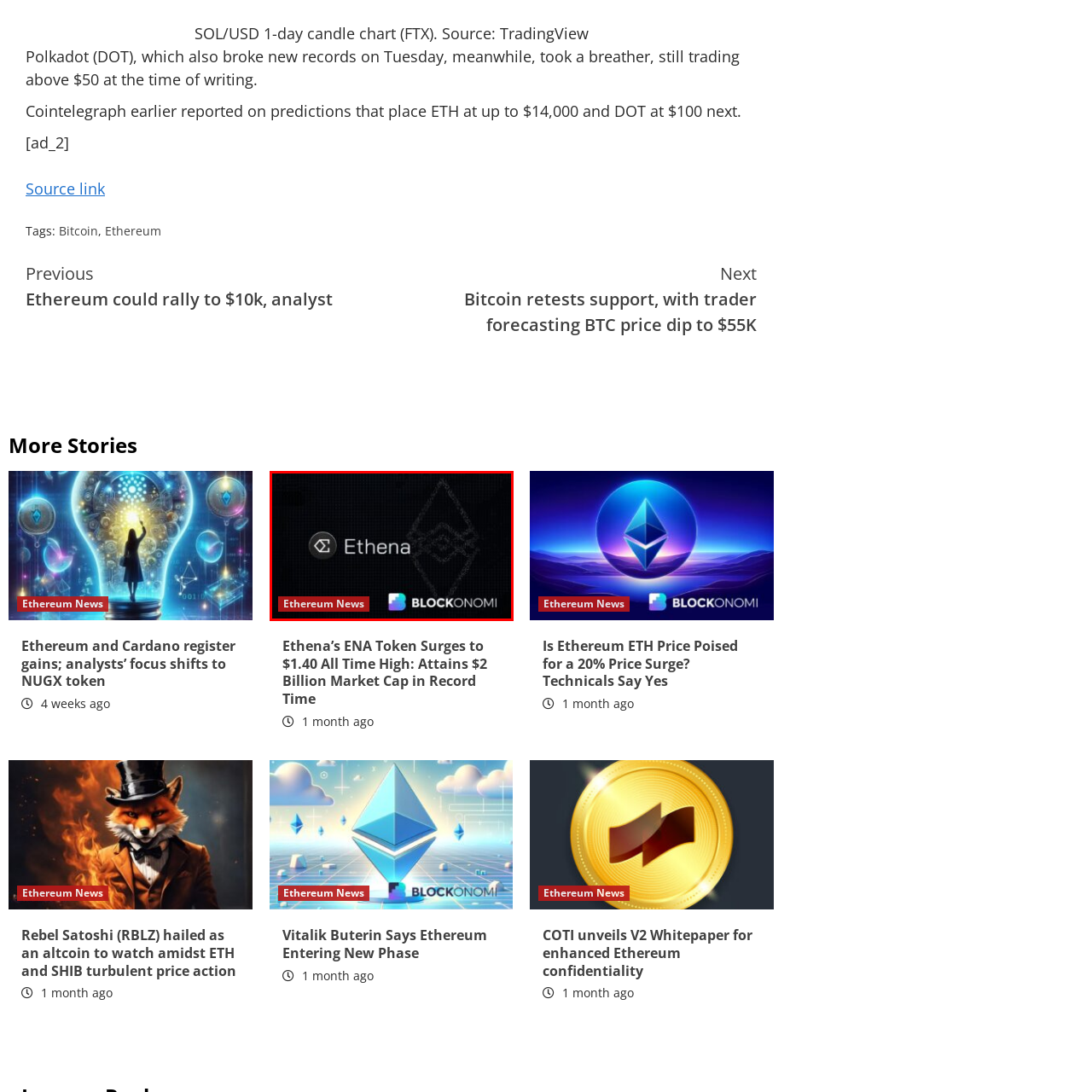Generate a detailed caption for the image within the red outlined area.

The image features a stylized logo for "Ethena," accompanied by a design that hints at blockchain or digital finance themes. Below the logo, the words "Ethereum News" are prominently displayed, indicating the focus of the article or report related to Ethena, likely discussing its relevance in the Ethereum ecosystem. Accompanying the logo is the branding for "BLOCKONOMI," which suggests that the content is sourced or collaborated with this platform. The overall aesthetic is modern and tech-oriented, reflecting the rapidly evolving landscape of cryptocurrency and blockchain technology.